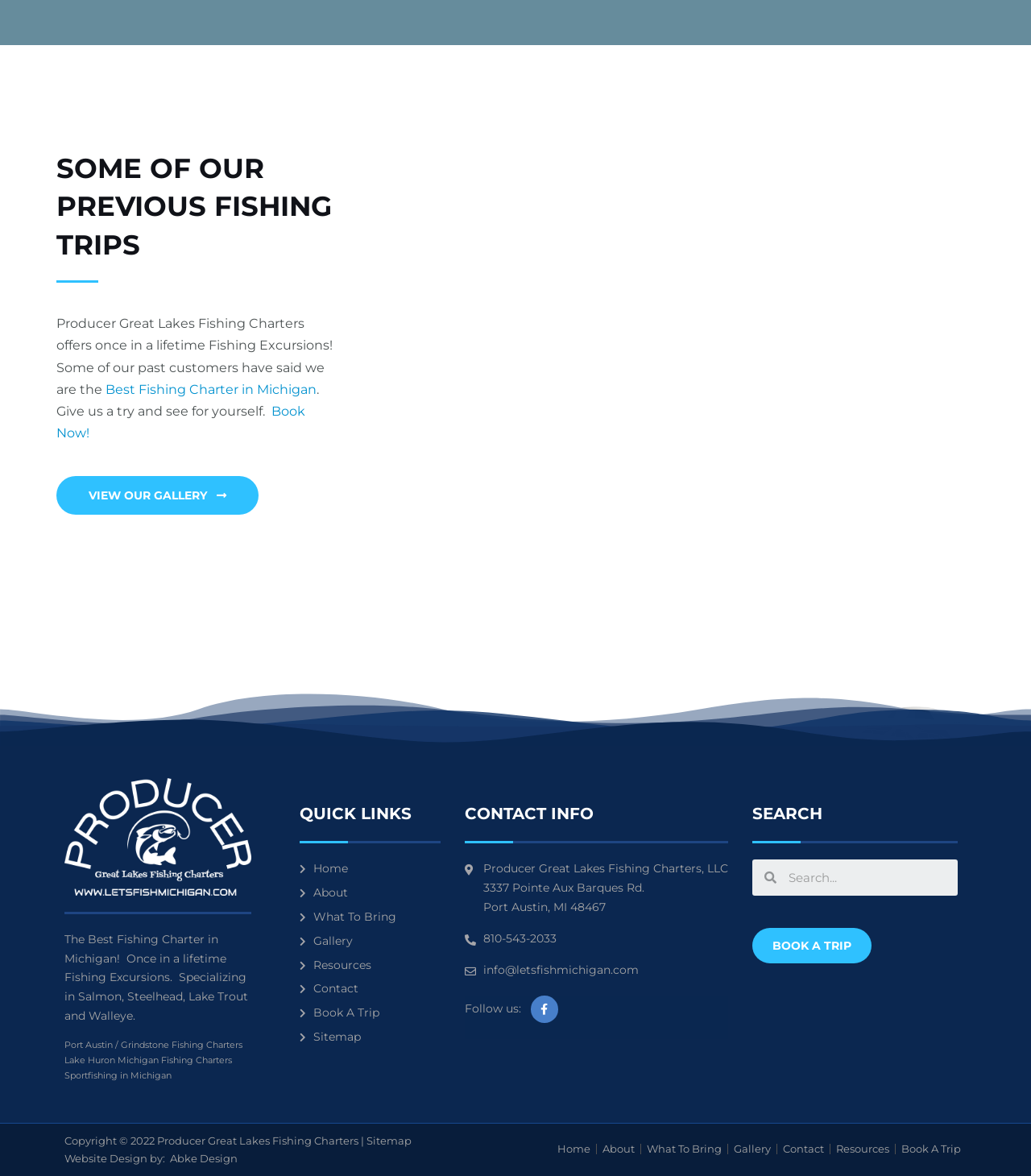Identify the bounding box coordinates of the region that should be clicked to execute the following instruction: "Click the 'VIEW OUR GALLERY' button".

[0.055, 0.405, 0.251, 0.438]